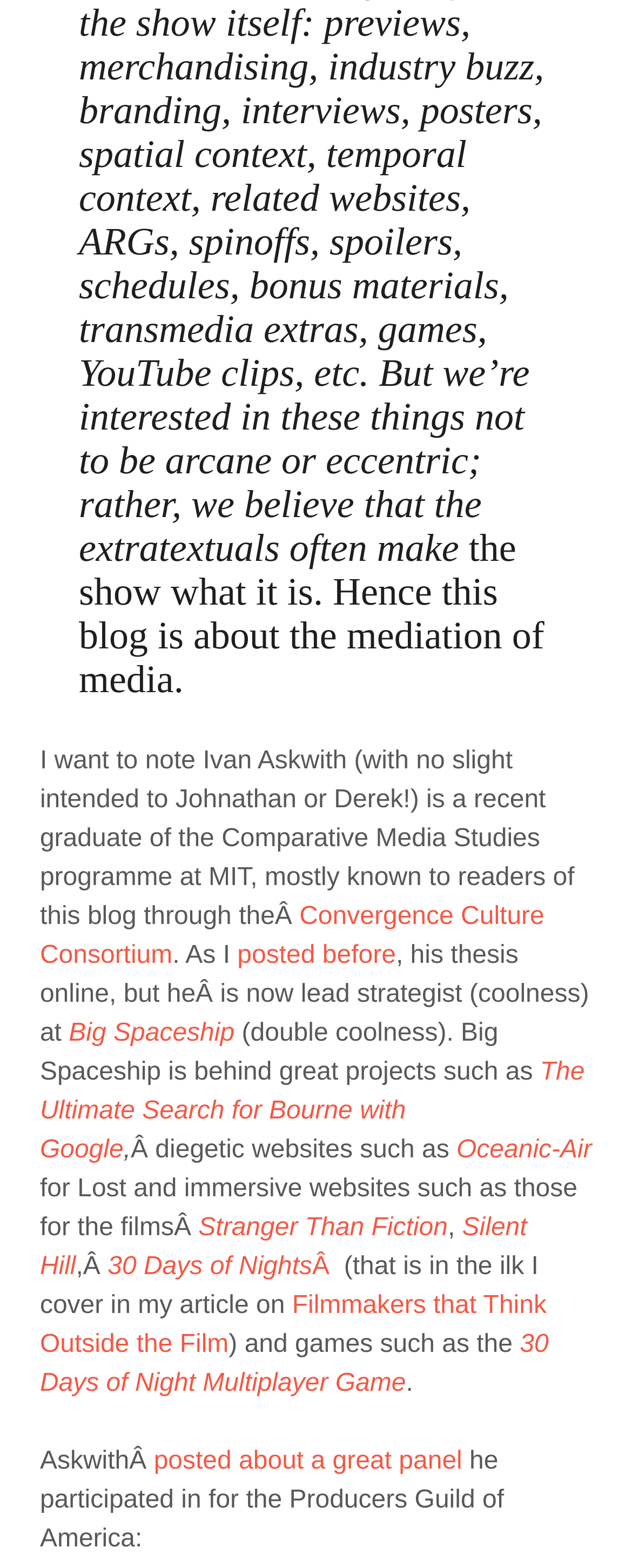Please mark the bounding box coordinates of the area that should be clicked to carry out the instruction: "read about The Ultimate Search for Bourne with Google".

[0.063, 0.675, 0.925, 0.742]